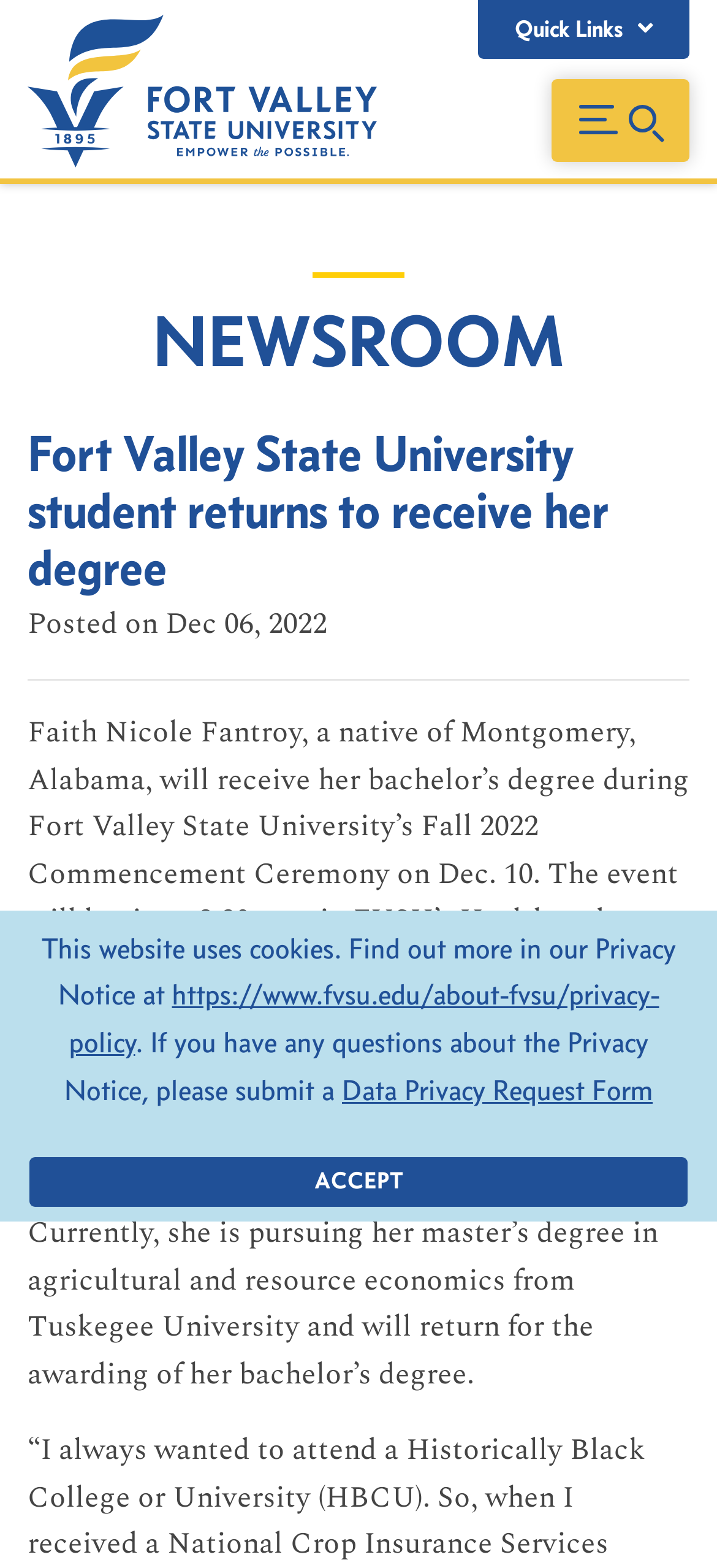Can you give a comprehensive explanation to the question given the content of the image?
What is the location of the Fall 2022 Commencement Ceremony?

The location of the Fall 2022 Commencement Ceremony can be found in the article, which states that the event will begin at 9:30 a.m. in FVSU's Health and Physical Education Complex.